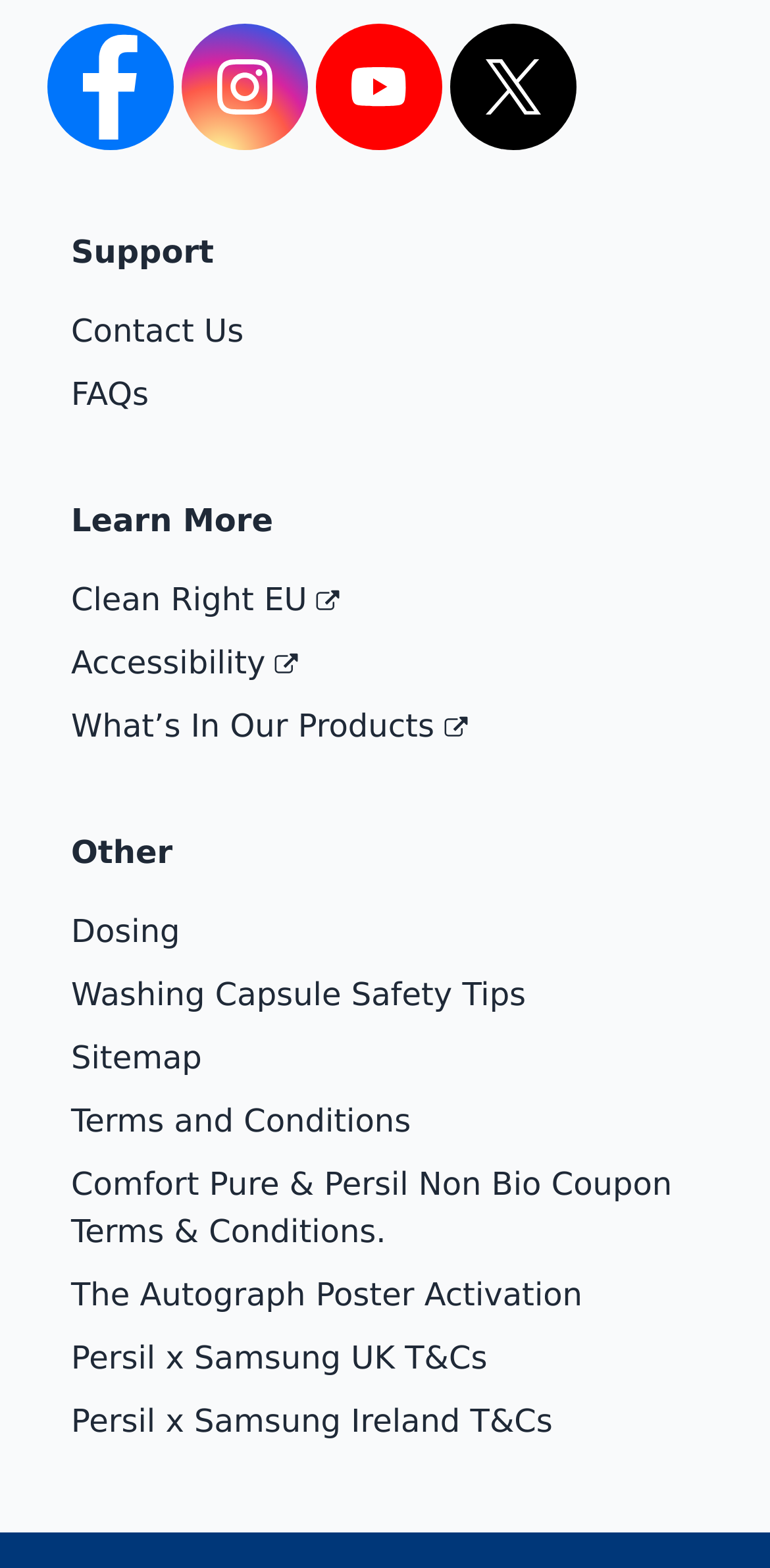How many headings are available on the webpage?
Kindly offer a detailed explanation using the data available in the image.

I counted the number of headings available on the webpage, which are 'Support', 'Learn More', and 'Other', and found that there are 3 headings.